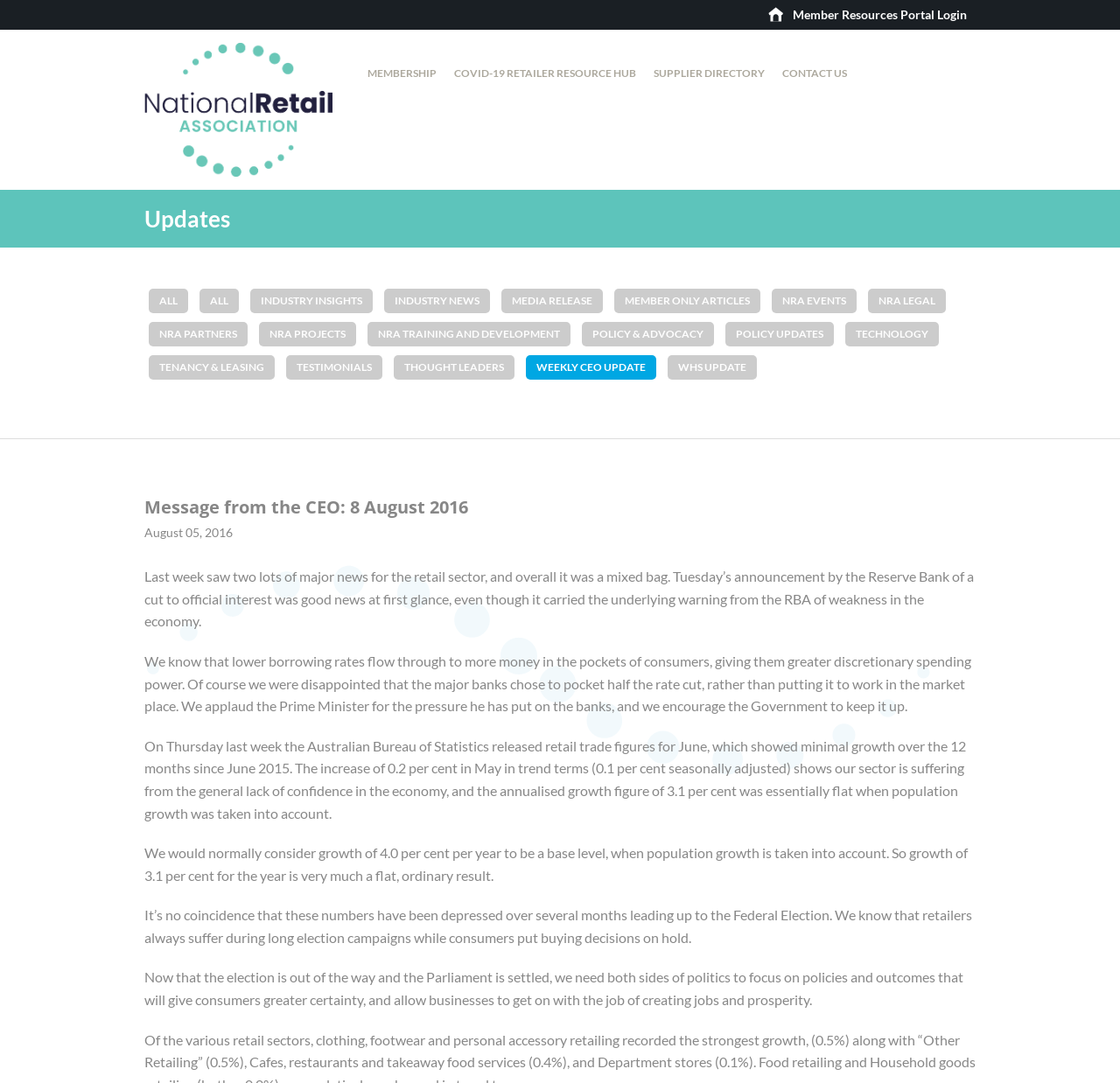Reply to the question with a single word or phrase:
What is the significance of the 0.2% growth rate mentioned in the article?

Minimal growth